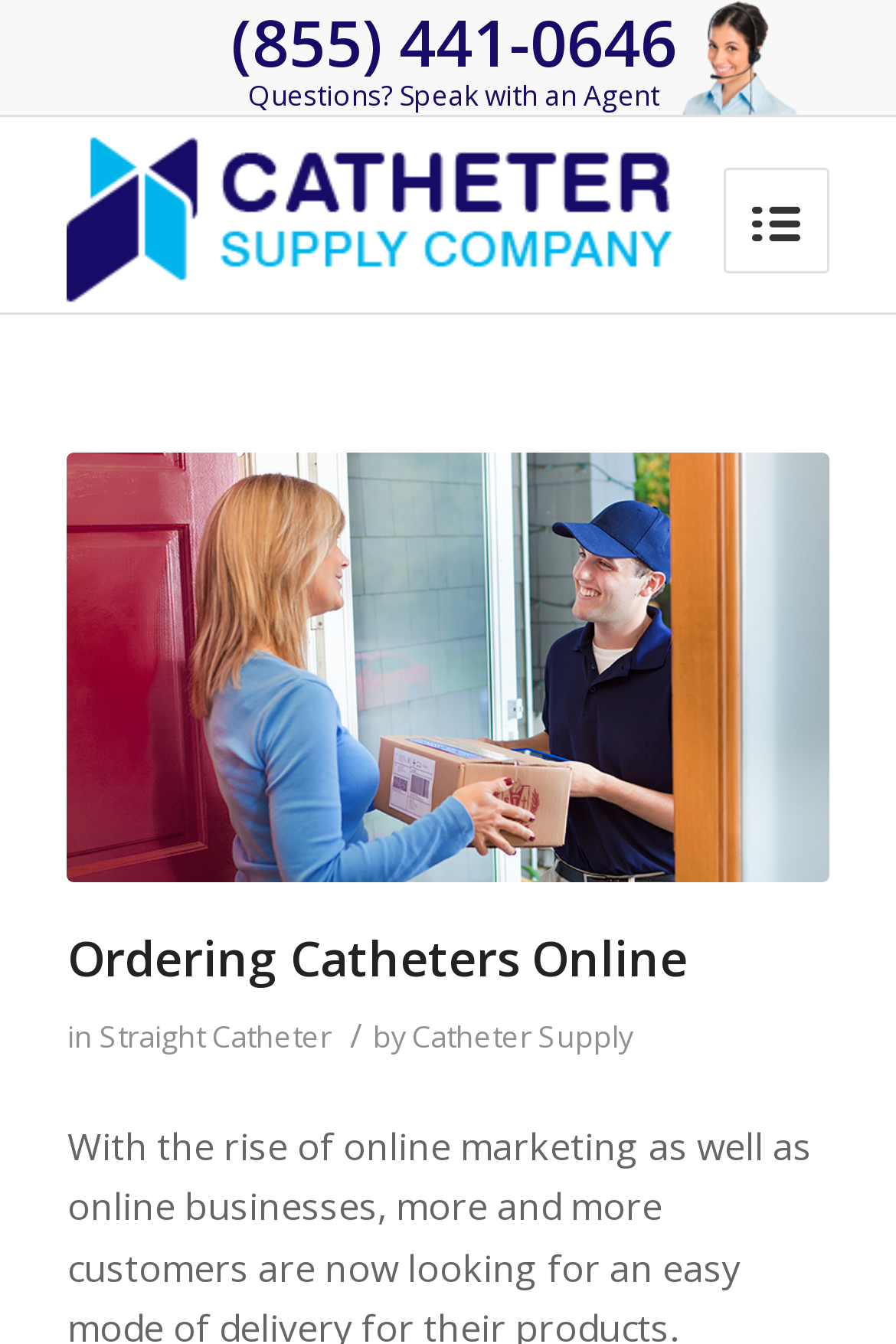Construct a comprehensive description capturing every detail on the webpage.

The webpage is about ordering catheters online and having them delivered at home. At the top left corner, there is a link to call (855) 441-0646 for questions, accompanied by a link to the Catheter Supply Company, which has an associated image. 

Below these links, there is a hidden link with an icon, which expands to reveal a menu. The menu has a link to "Medical Supplies Home Delivery" with an associated image, taking up most of the width of the page. 

Further down, there is a header section with a heading "Ordering Catheters Online" and a link to the same. Below this heading, there is a phrase "in Straight Catheter / by Catheter Supply", which appears to be a description or categorization of the catheters being sold.